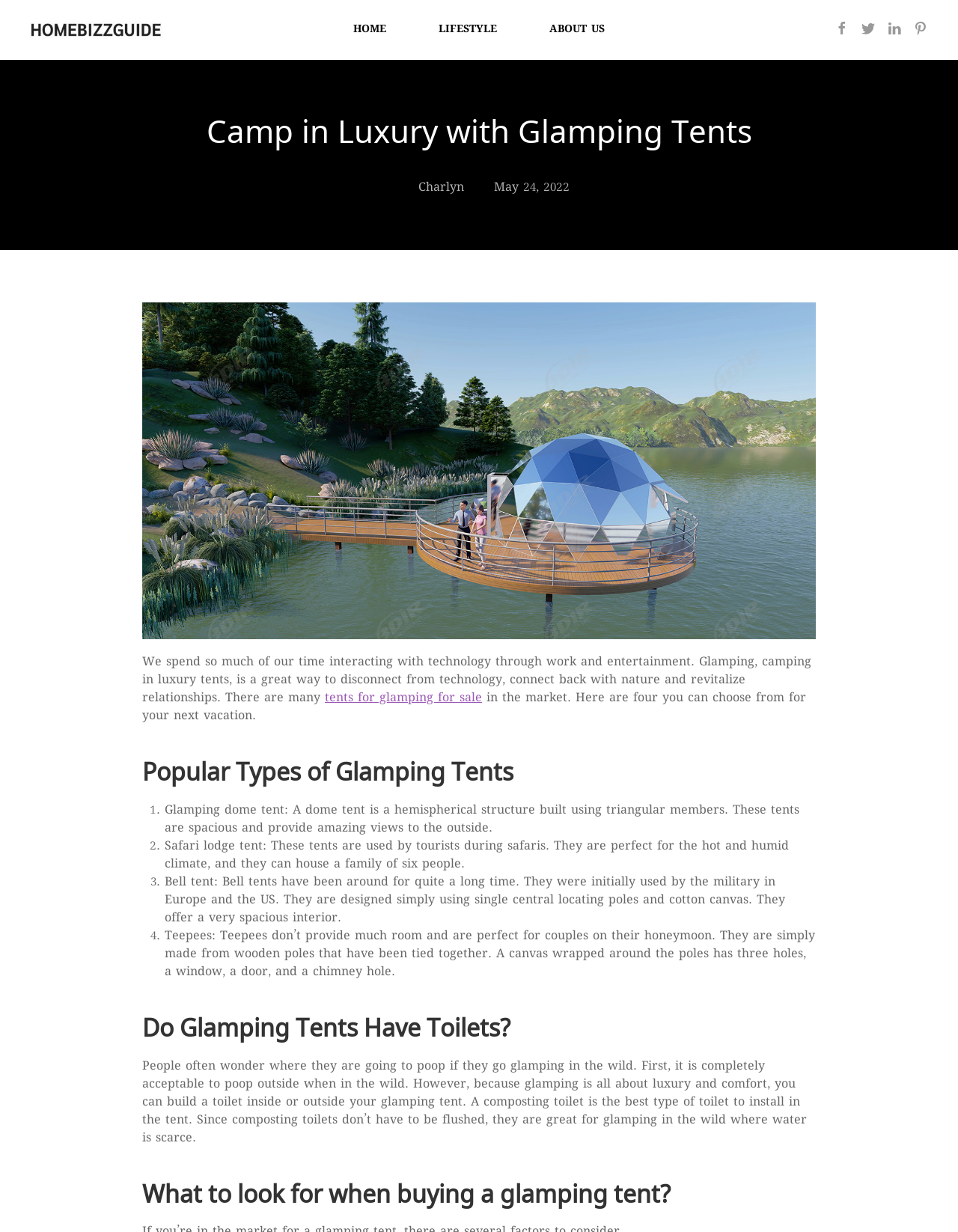Please find and generate the text of the main header of the webpage.

Camp in Luxury with Glamping Tents